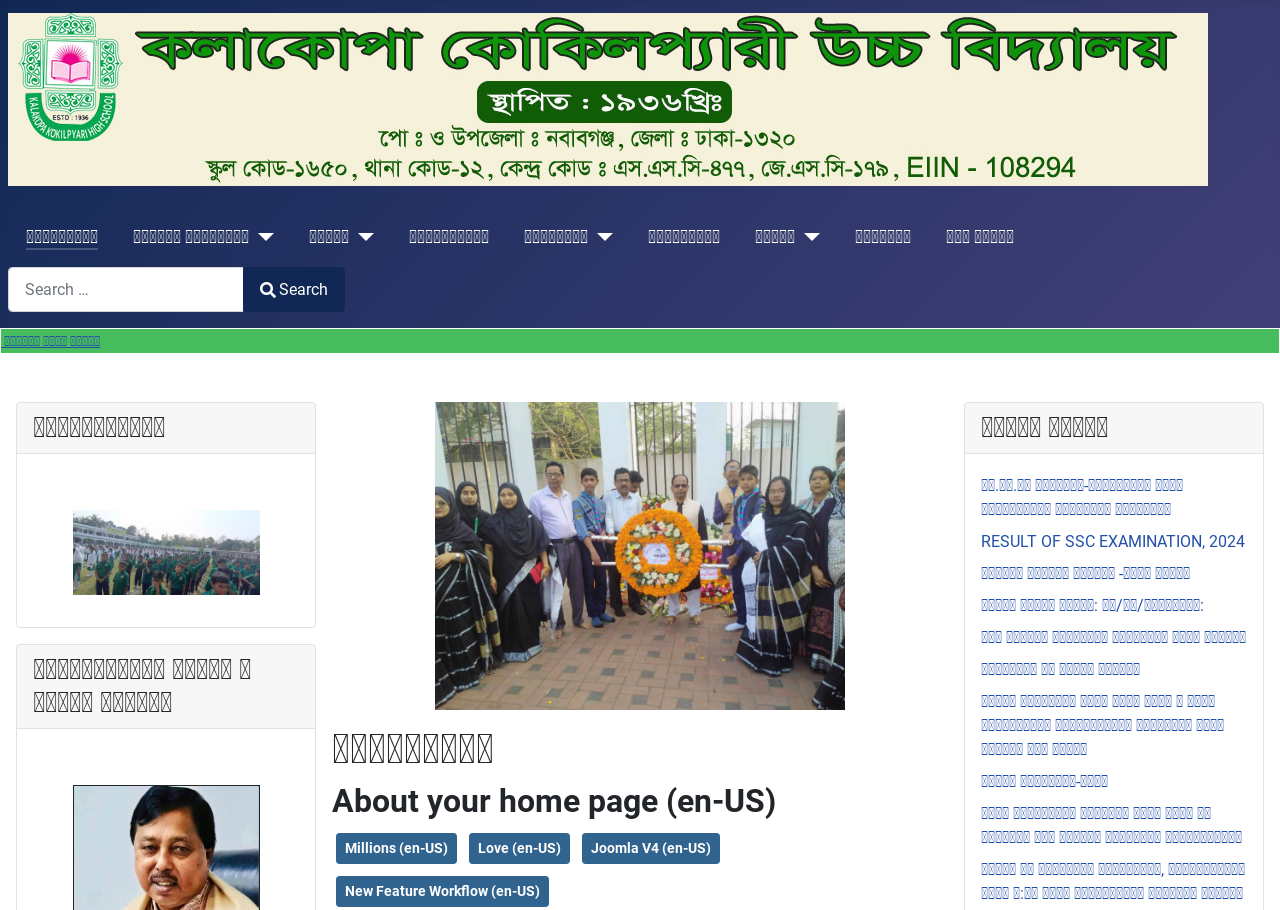Find and provide the bounding box coordinates for the UI element described here: "গ্যালারী". The coordinates should be given as four float numbers between 0 and 1: [left, top, right, bottom].

[0.409, 0.246, 0.459, 0.275]